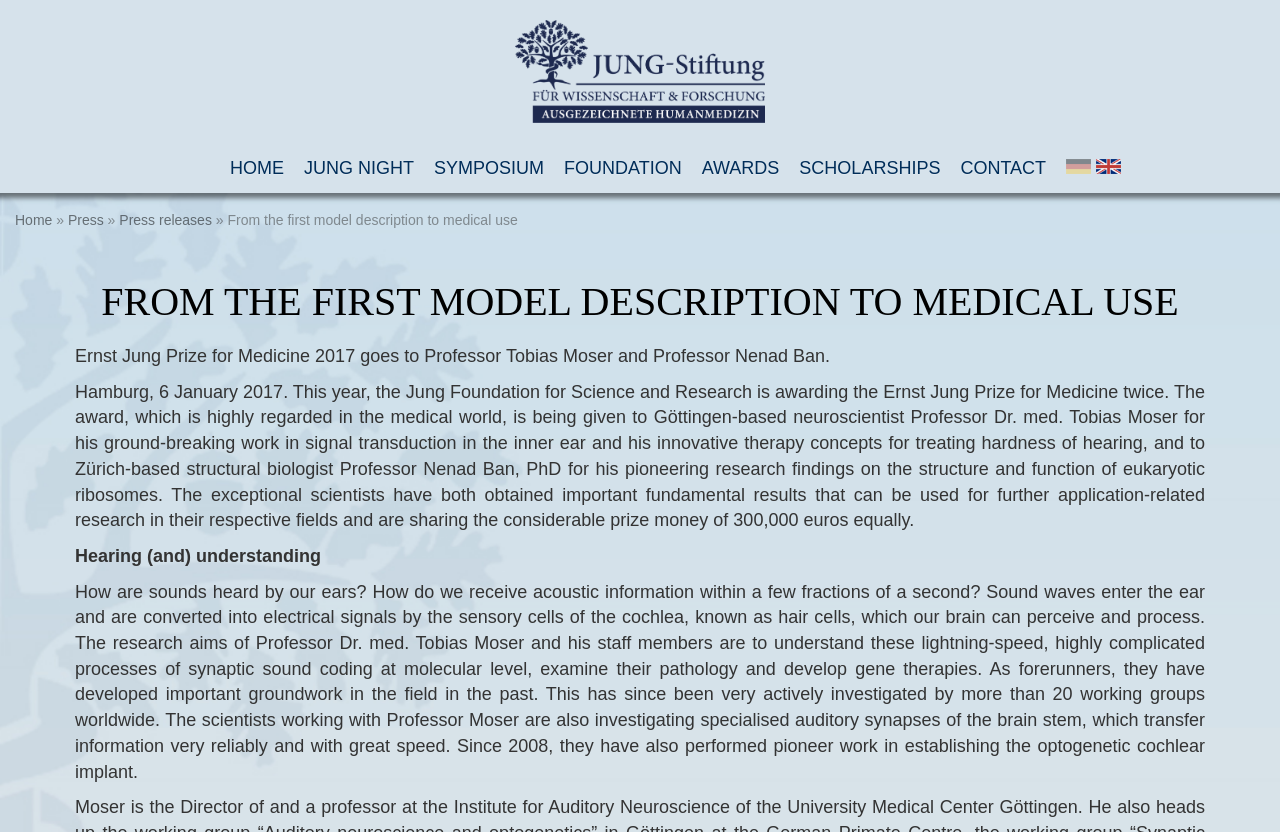Please identify the bounding box coordinates of the area that needs to be clicked to follow this instruction: "Search for something".

[0.895, 0.02, 0.91, 0.044]